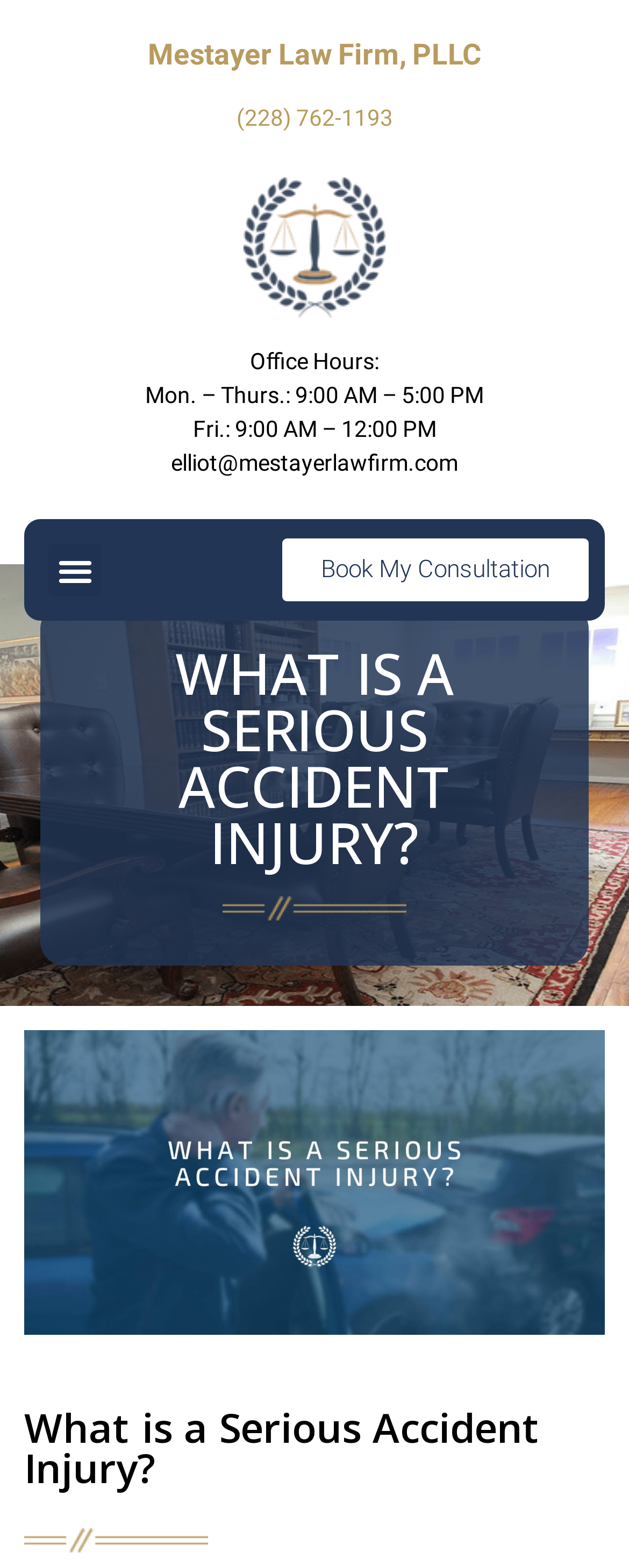Answer the following query with a single word or phrase:
What is the purpose of the button at the top right corner?

Menu Toggle